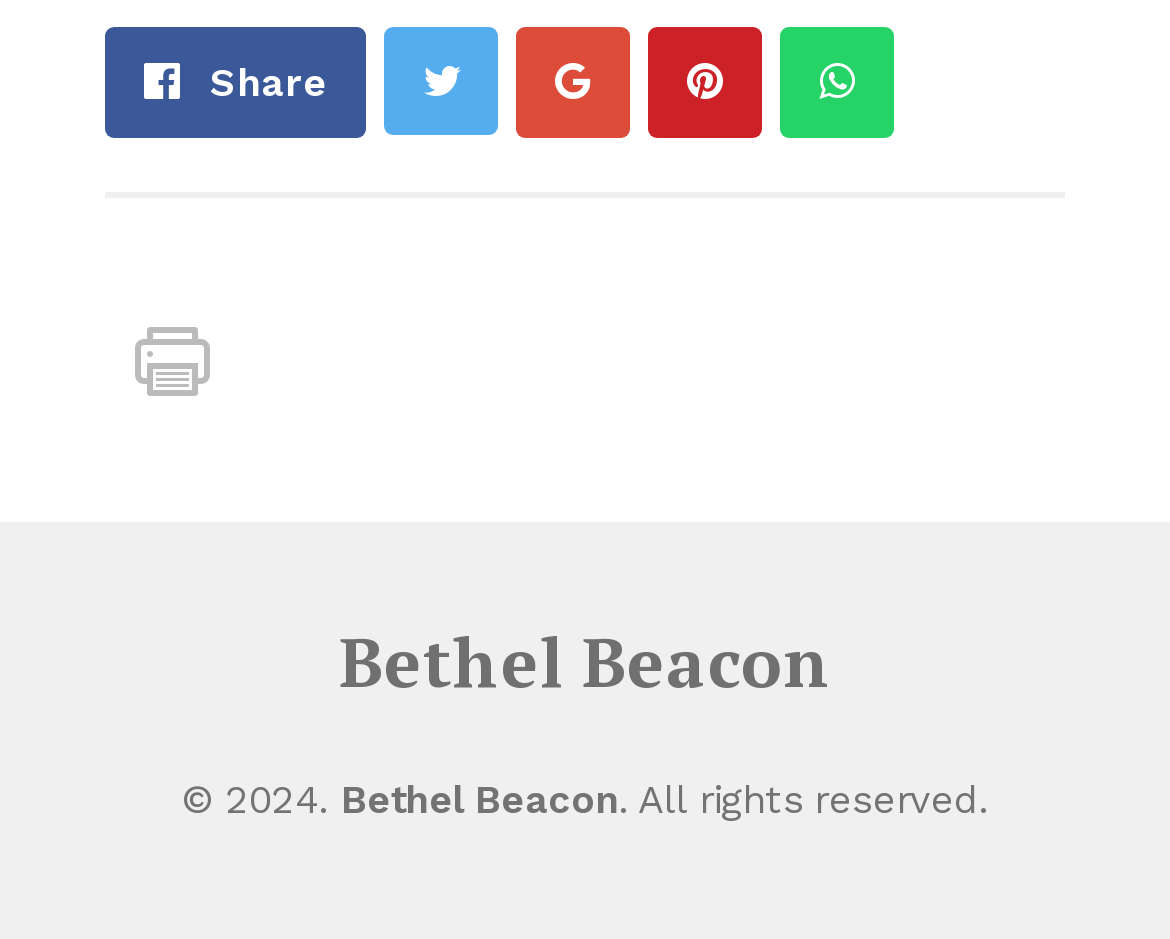Please find the bounding box coordinates of the element that you should click to achieve the following instruction: "Read more about Crush for Crush Returns". The coordinates should be presented as four float numbers between 0 and 1: [left, top, right, bottom].

[0.144, 0.795, 0.61, 0.859]